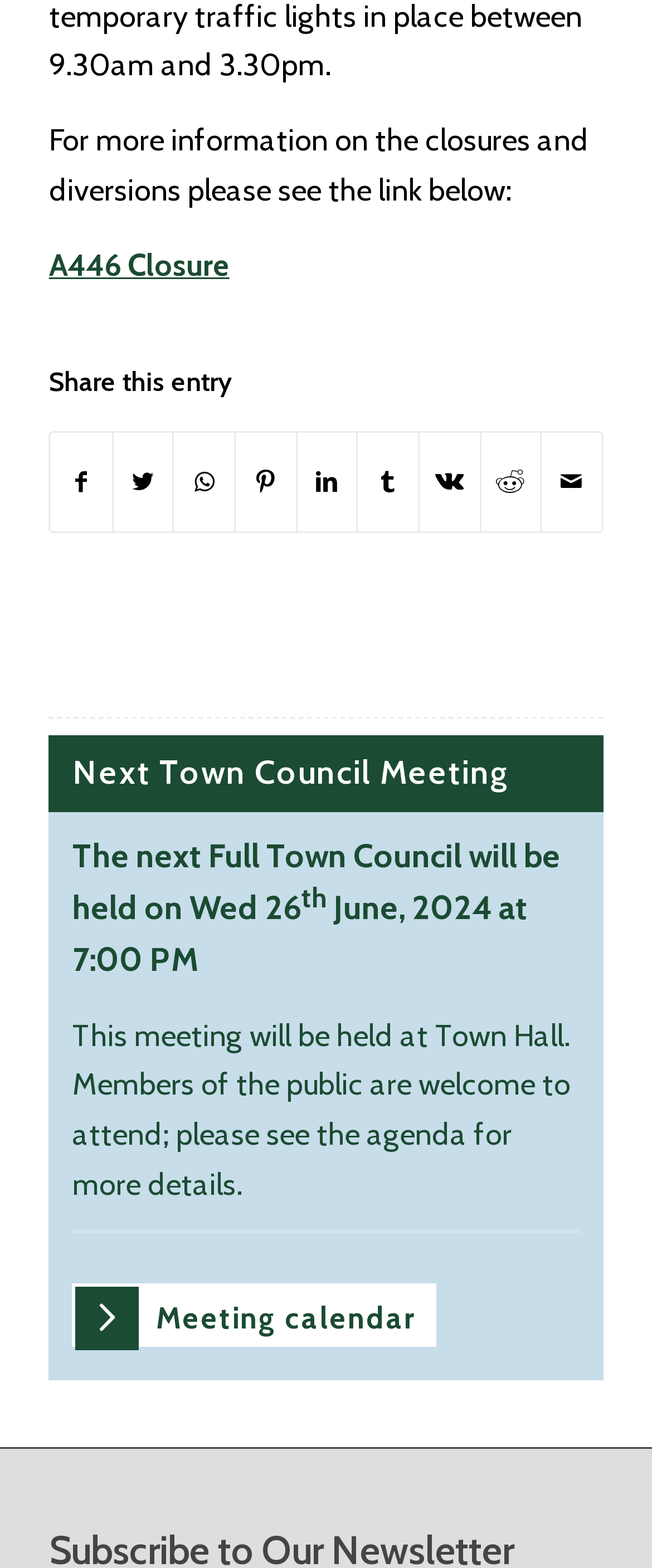Provide the bounding box coordinates of the HTML element this sentence describes: "A446 Closure".

[0.075, 0.158, 0.352, 0.181]